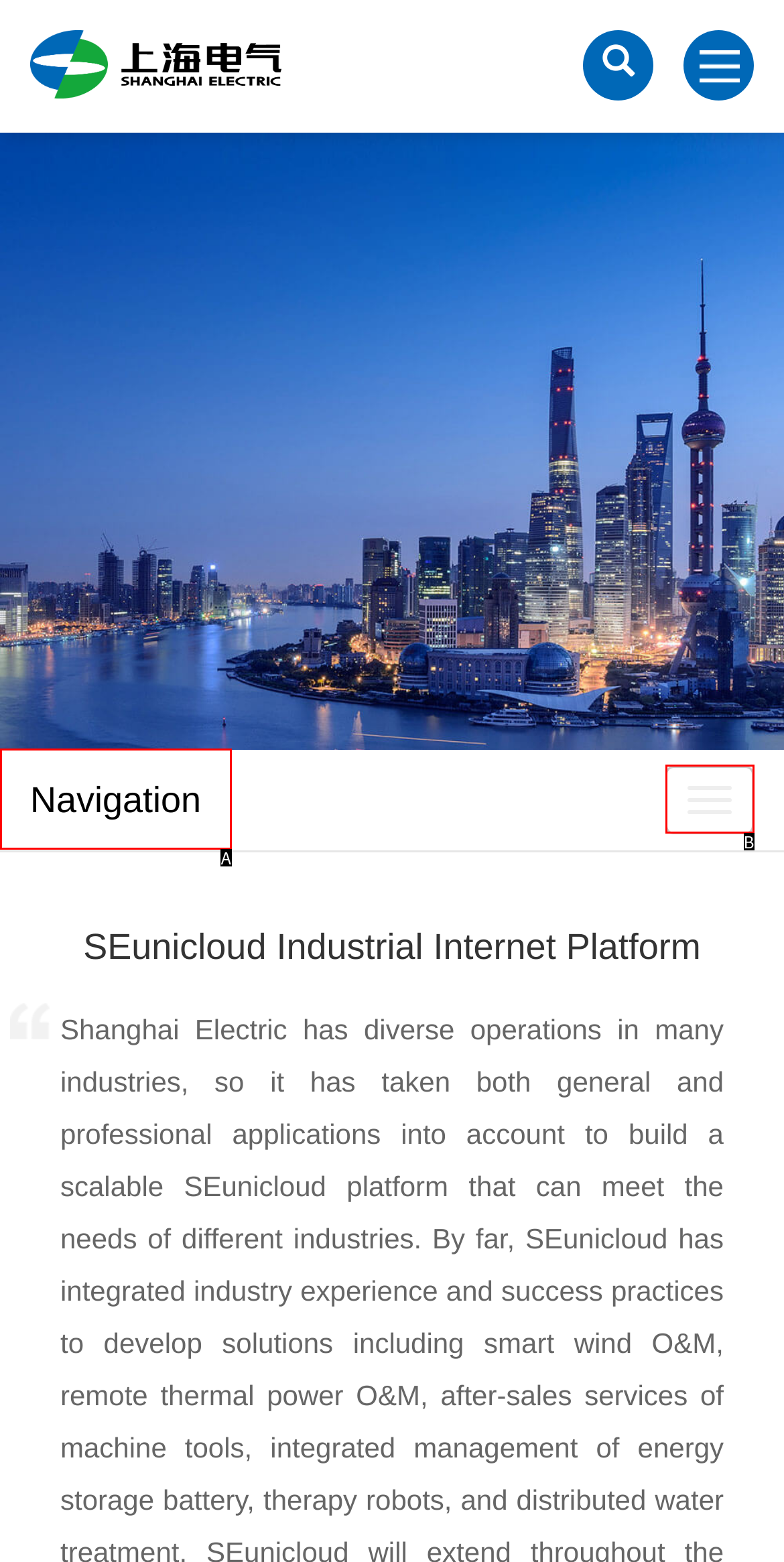Determine the HTML element that best aligns with the description: Toggle navigation
Answer with the appropriate letter from the listed options.

B